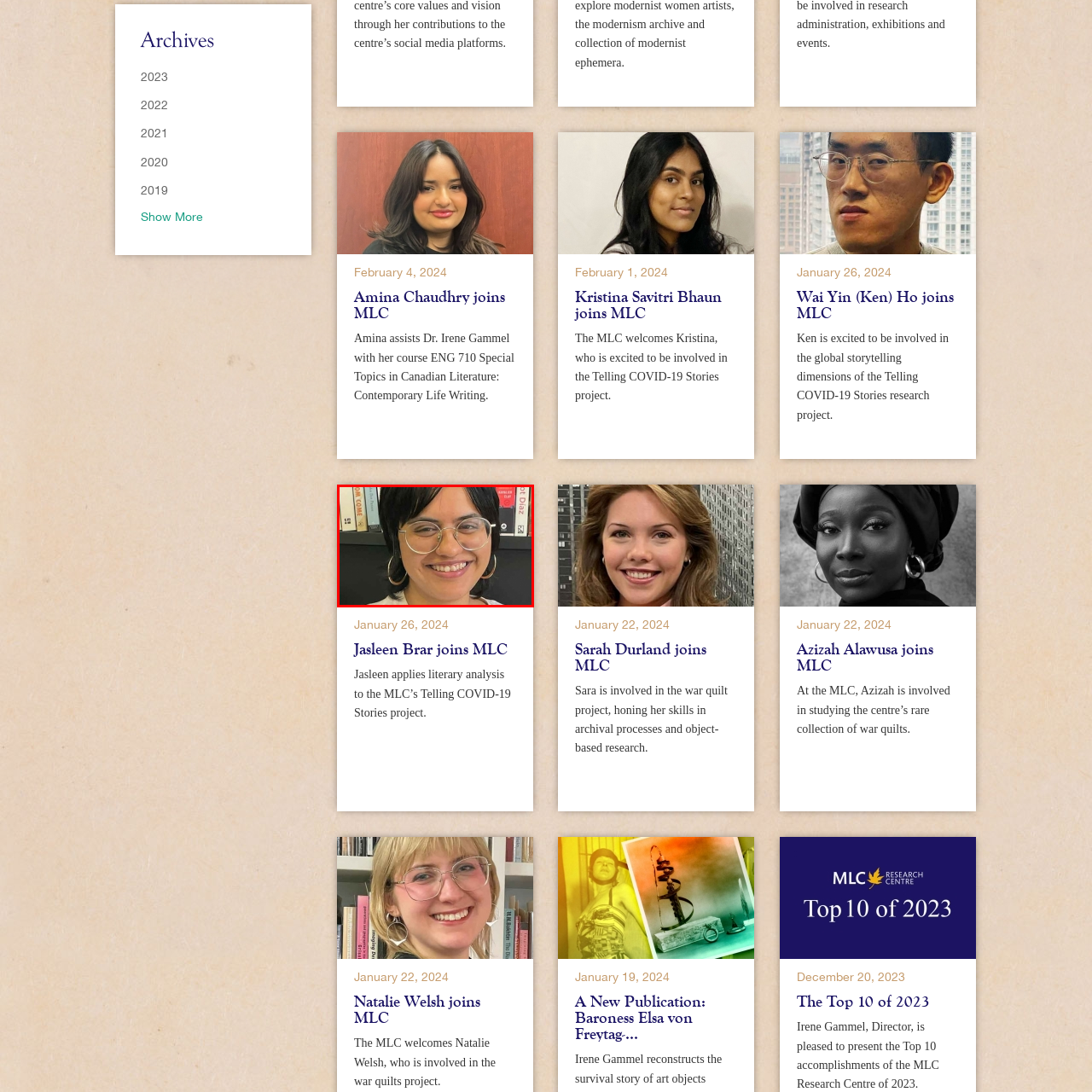What is behind Jasleen Brar? Inspect the image encased in the red bounding box and answer using only one word or a brief phrase.

A shelf filled with books